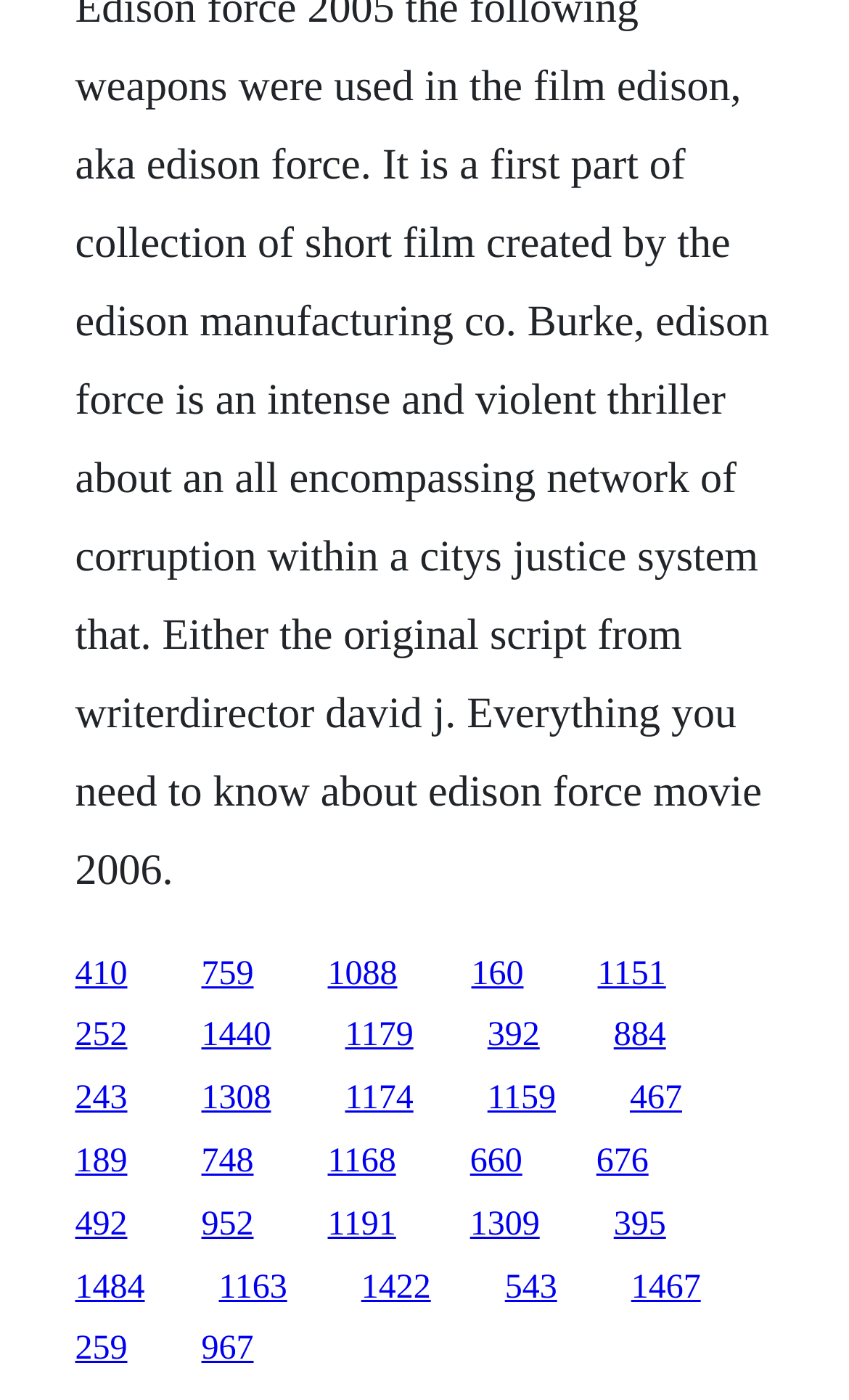Respond to the question with just a single word or phrase: 
What is the vertical position of the first link?

0.682